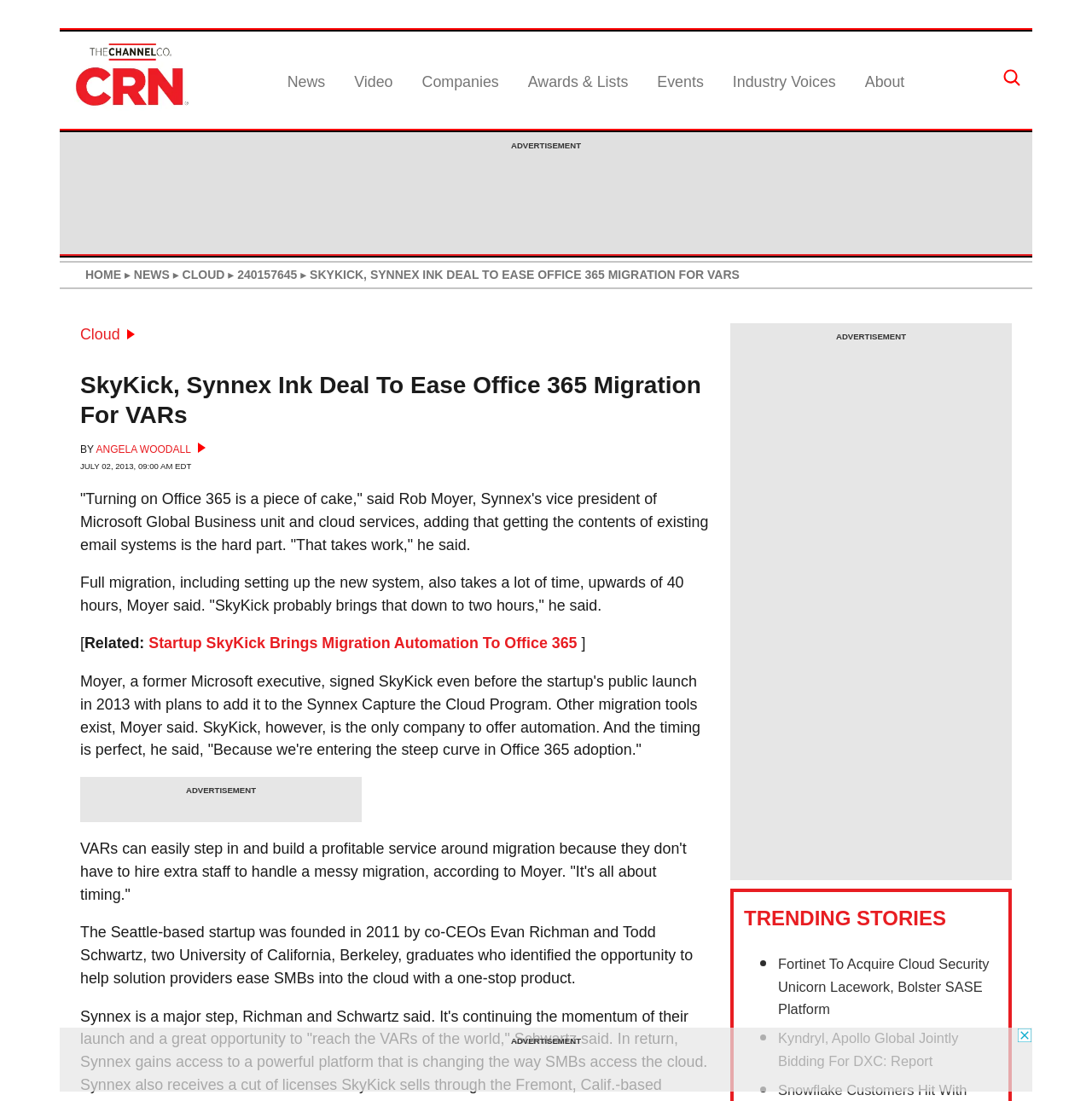Provide an in-depth caption for the webpage.

The webpage appears to be a news article from CRN, a technology news website. At the top of the page, there is a navigation menu with links to the homepage, news, video, companies, awards and lists, events, industry voices, and about. Below the navigation menu, there is a prominent image, likely a logo or a graphic related to the article.

The main article title, "SkyKick, Synnex Ink Deal To Ease Office 365 Migration For VARs", is displayed prominently in the center of the page, with a subheading and the author's name, Angela Woodall, below it. The article's publication date, July 2, 2013, is also displayed.

The article's content is divided into several paragraphs, with quotes from Rob Moyer, Synnex's vice president of Microsoft Global Business unit and cloud services, and descriptions of the SkyKick migration system. There are also links to related articles, such as "Startup SkyKick Brings Migration Automation To Office 365".

On the right side of the page, there are several advertisements, marked as "ADVERTISEMENT", and a section titled "TRENDING STORIES" with links to other popular articles. At the bottom of the page, there is another advertisement and a "Close" button, likely to close a popup or a modal window.

Overall, the webpage is a news article with a clear structure, featuring a prominent title, author information, and related links, as well as advertisements and trending stories on the side.